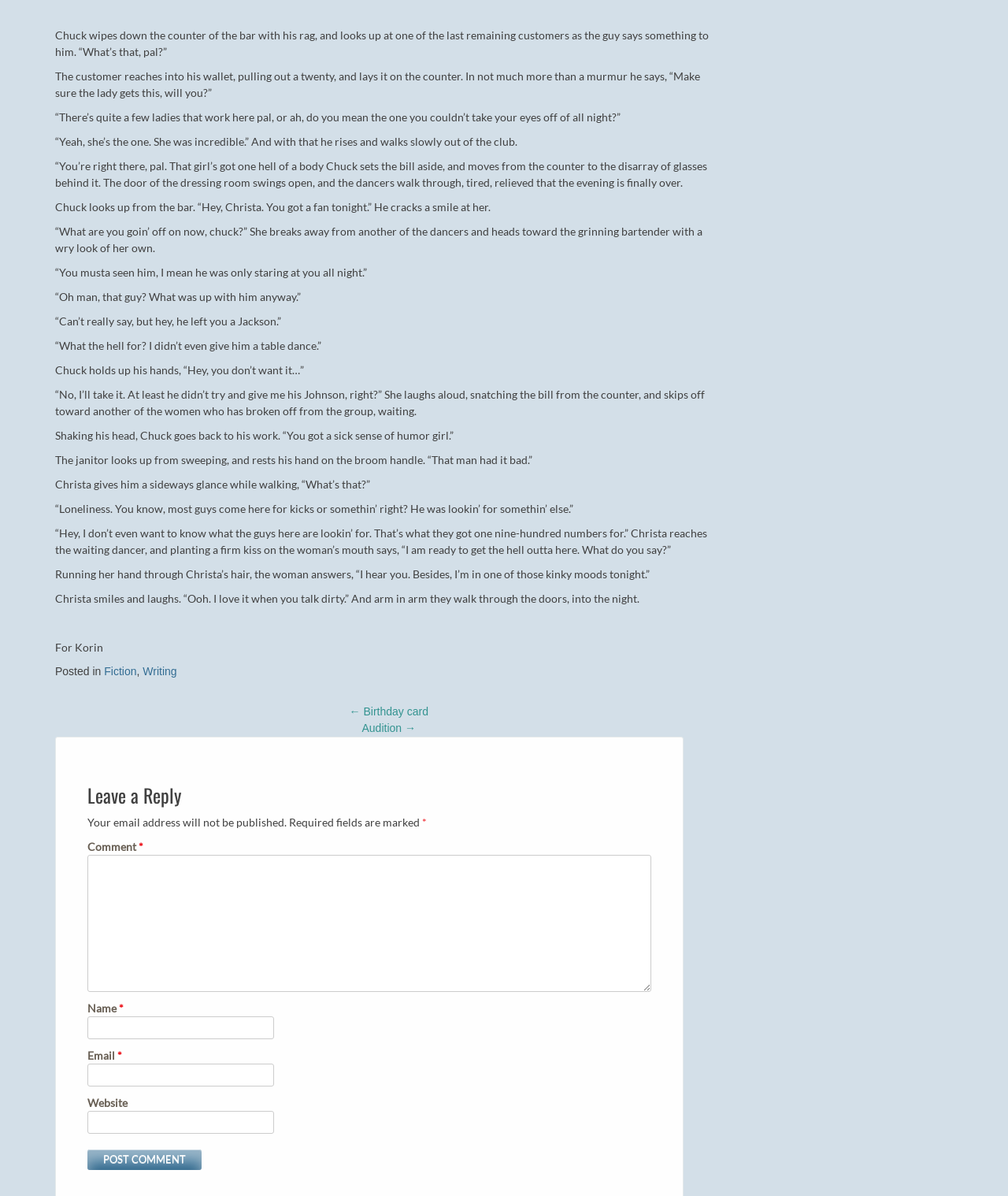For the given element description Writing, determine the bounding box coordinates of the UI element. The coordinates should follow the format (top-left x, top-left y, bottom-right x, bottom-right y) and be within the range of 0 to 1.

[0.142, 0.556, 0.175, 0.567]